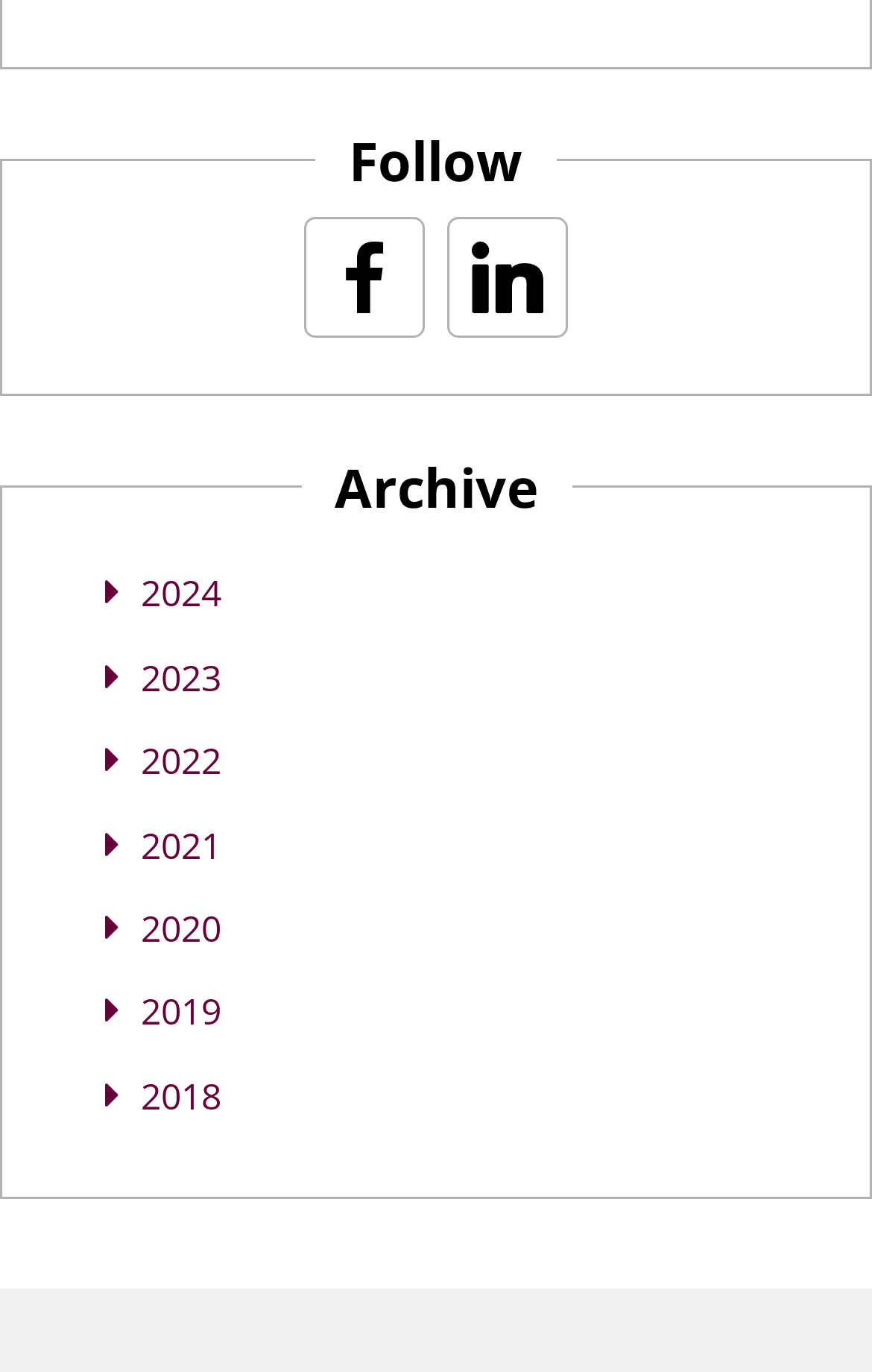Please provide the bounding box coordinates for the element that needs to be clicked to perform the instruction: "Visit me on LinkedIn". The coordinates must consist of four float numbers between 0 and 1, formatted as [left, top, right, bottom].

[0.513, 0.159, 0.651, 0.247]